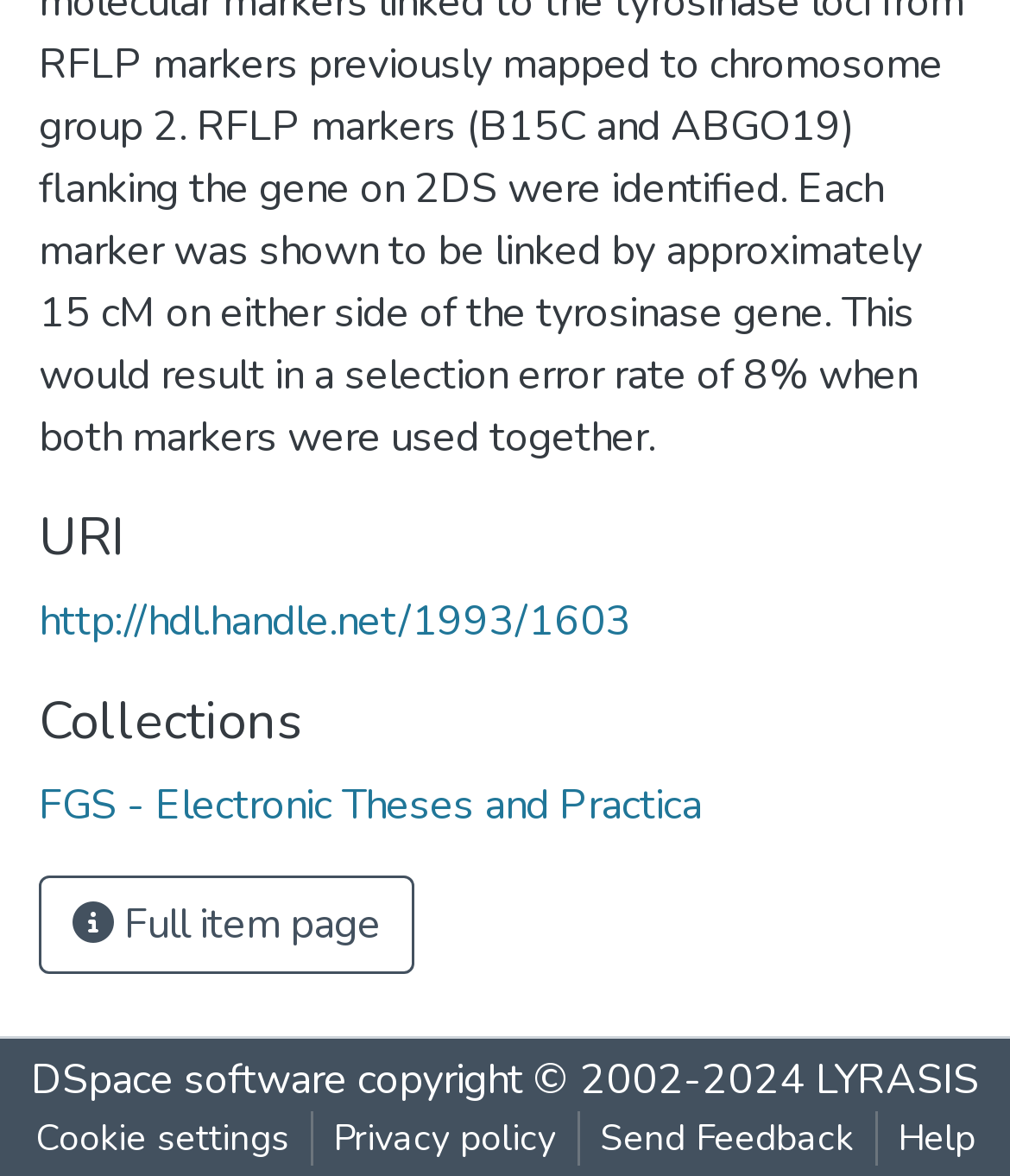Who owns the copyright?
Can you provide an in-depth and detailed response to the question?

The copyright information can be found at the bottom of the page, which states 'copyright © 2002-2024' indicating that the copyright is owned by the entity responsible for the webpage.